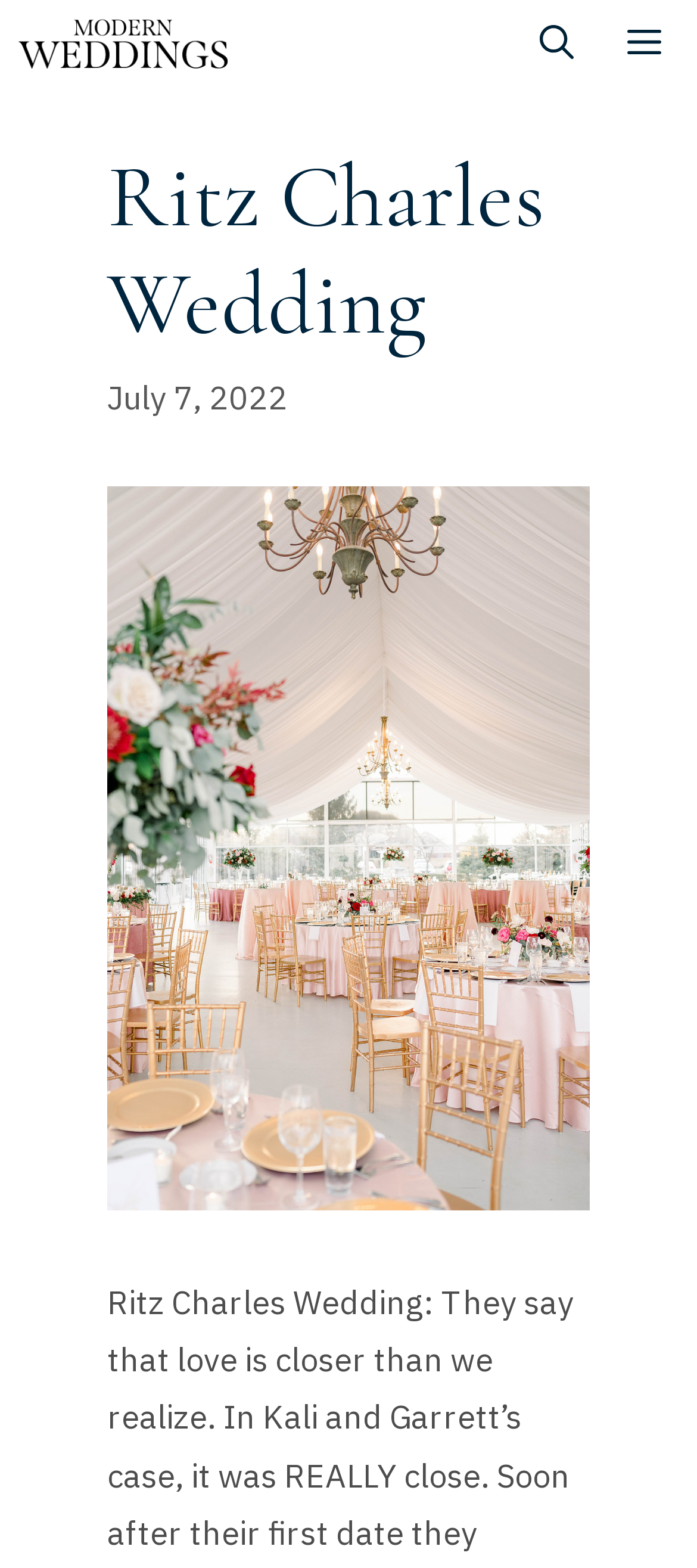Please provide a short answer using a single word or phrase for the question:
What is the purpose of the 'Menu' button?

To open mobile menu